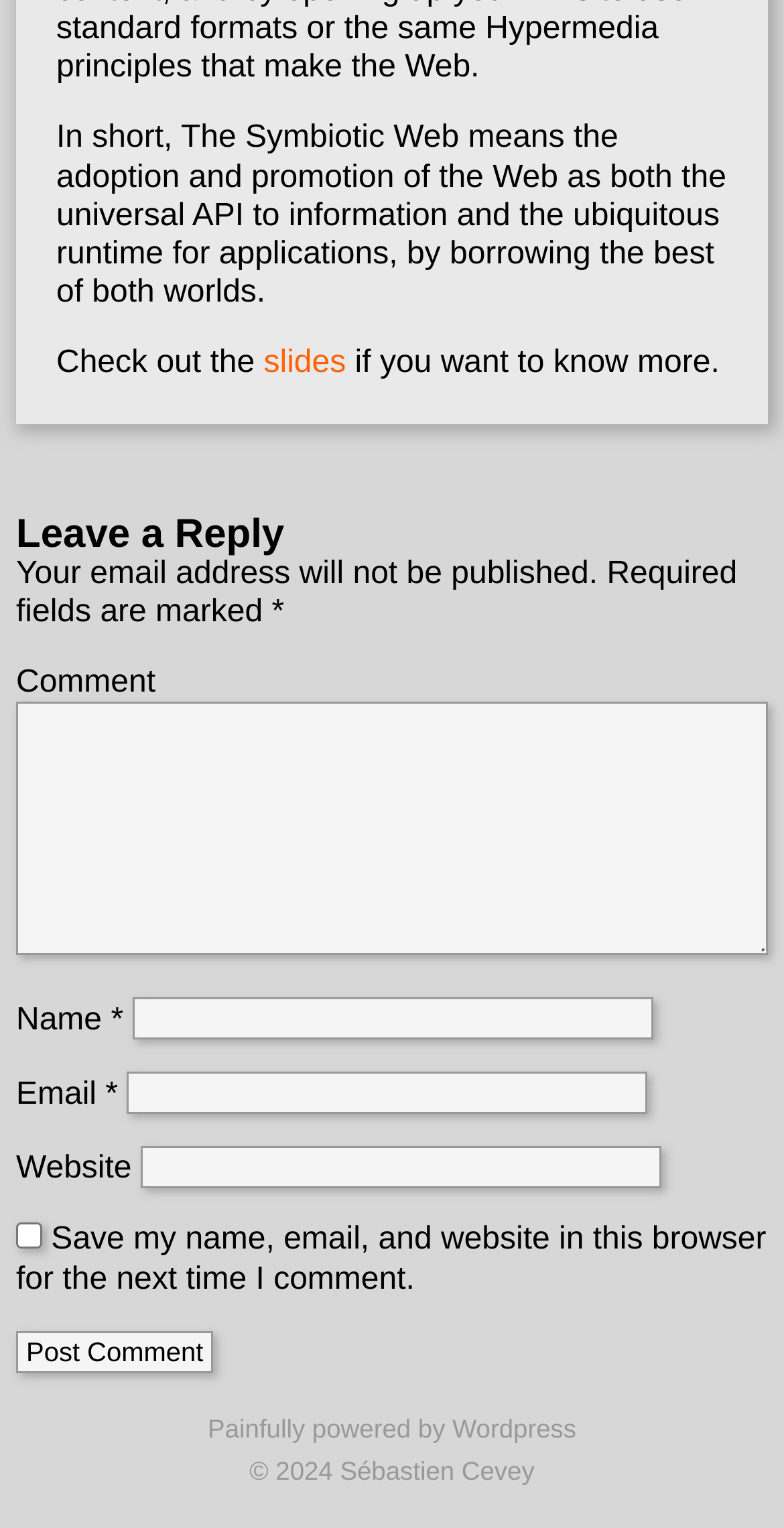Highlight the bounding box coordinates of the region I should click on to meet the following instruction: "Click the 'Post Comment' button".

[0.021, 0.871, 0.272, 0.898]